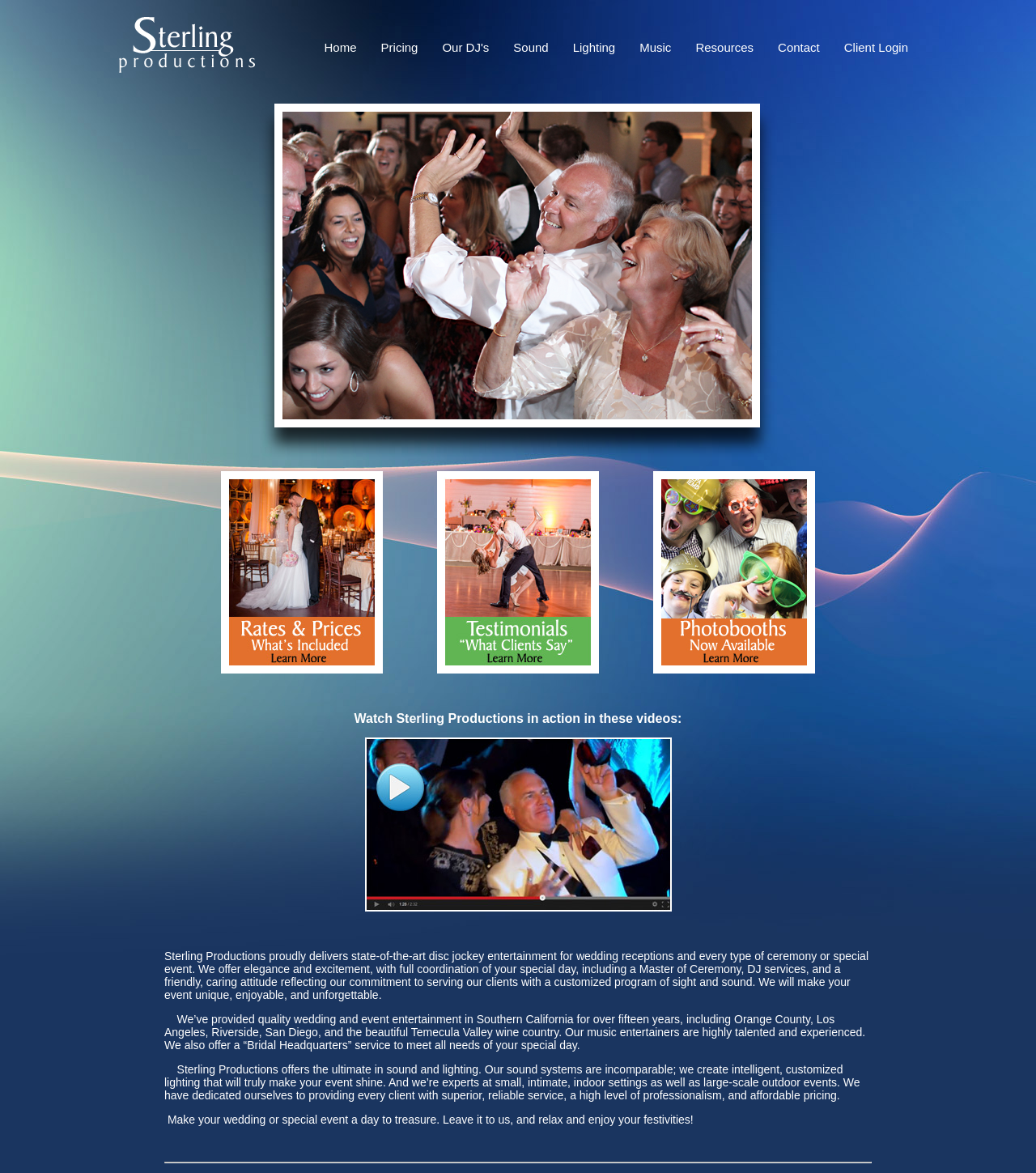Explain the webpage in detail, including its primary components.

This webpage is about Sterling Productions, a wedding DJ service provider in Temecula, Orange County, Riverside, and Los Angeles. At the top, there is a navigation menu with 8 links: Home, Pricing, Our DJ's, Sound, Lighting, Music, Resources, and Contact, followed by a Client Login link. To the left of the navigation menu, there is a Sterling Productions logo image.

Below the navigation menu, there is a table with three columns, each containing a link and an image. The links are labeled as Rates and Prices, Testimonials, and Photobooths, respectively. 

Further down, there is a heading that reads "Watch Sterling Productions in action in these videos:". Below this heading, there is a link labeled "Why Choose Sterling Productions" accompanied by an image.

The main content of the webpage is a block of text that describes the services offered by Sterling Productions, including wedding DJ entertainment, Master of Ceremony services, and customized event planning. The text also highlights the company's experience, professionalism, and commitment to providing high-quality services at affordable prices.

The webpage also features several paragraphs of text that provide more information about the company's services, including its sound and lighting systems, and its ability to cater to small and large events. The text concludes with an invitation to make one's wedding or special event a day to treasure by leaving it to Sterling Productions.